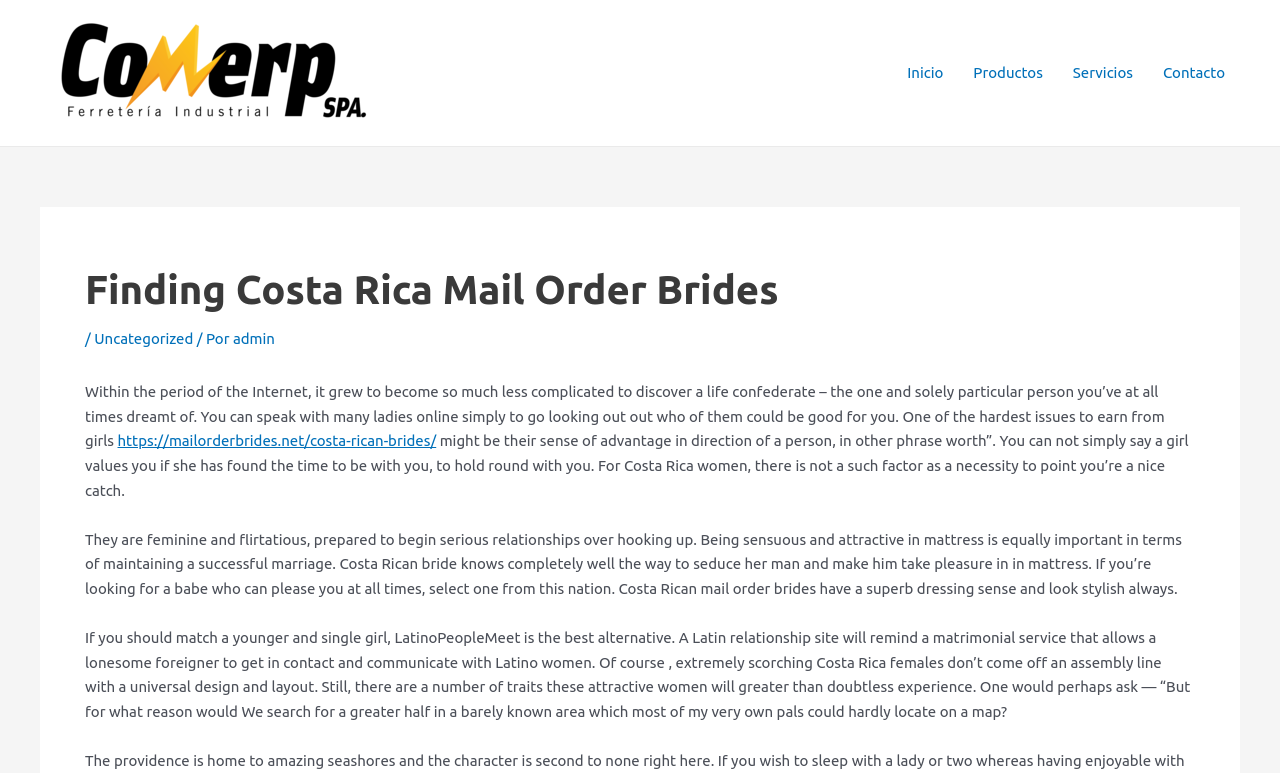What is the purpose of this website?
Examine the screenshot and reply with a single word or phrase.

Find a life partner